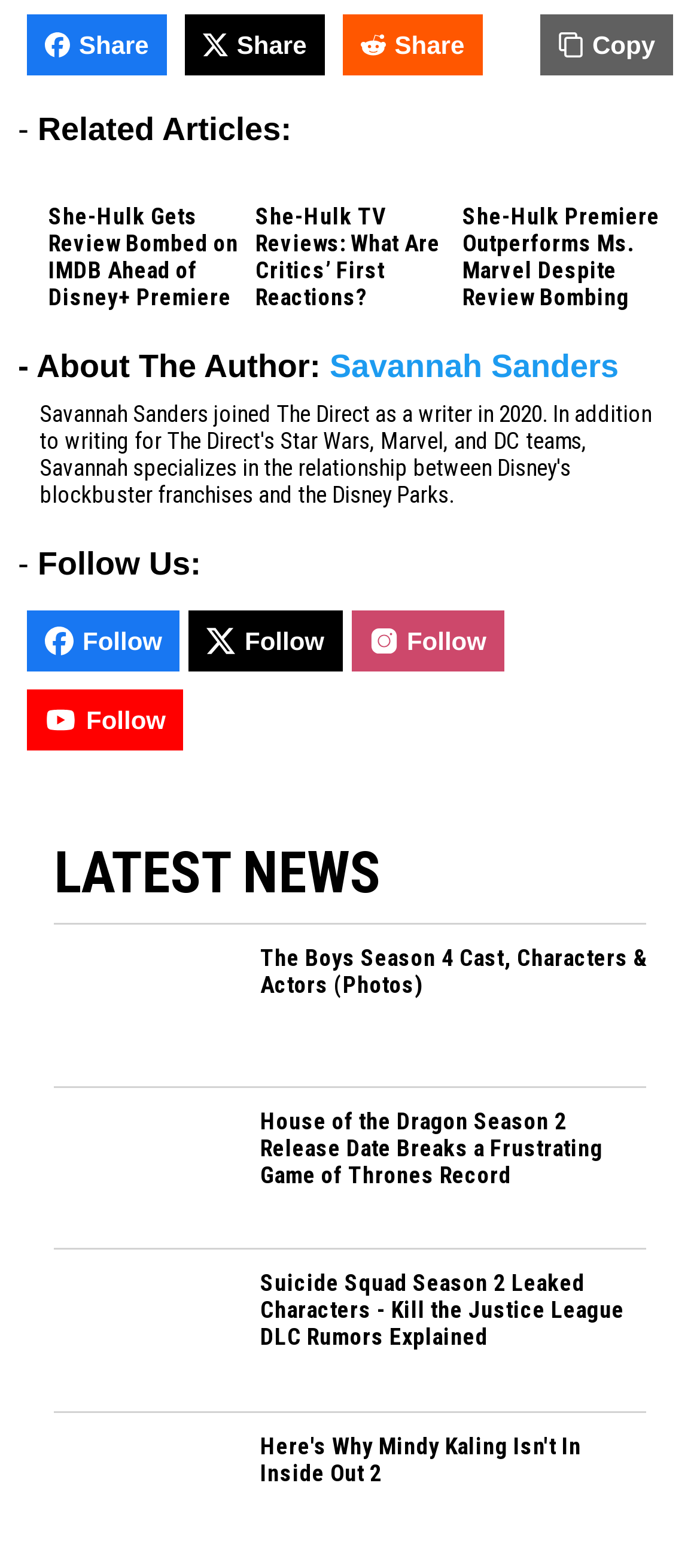What is the topic of the 'Related Articles' section?
Based on the visual information, provide a detailed and comprehensive answer.

The 'Related Articles' section is located below the 'Share' links and contains several article titles related to She-Hulk, including 'She-Hulk Gets Review Bombed on IMDB Ahead of Disney+ Premiere' and 'She-Hulk TV Reviews: What Are Critics’ First Reactions?'. This suggests that the topic of this section is She-Hulk.